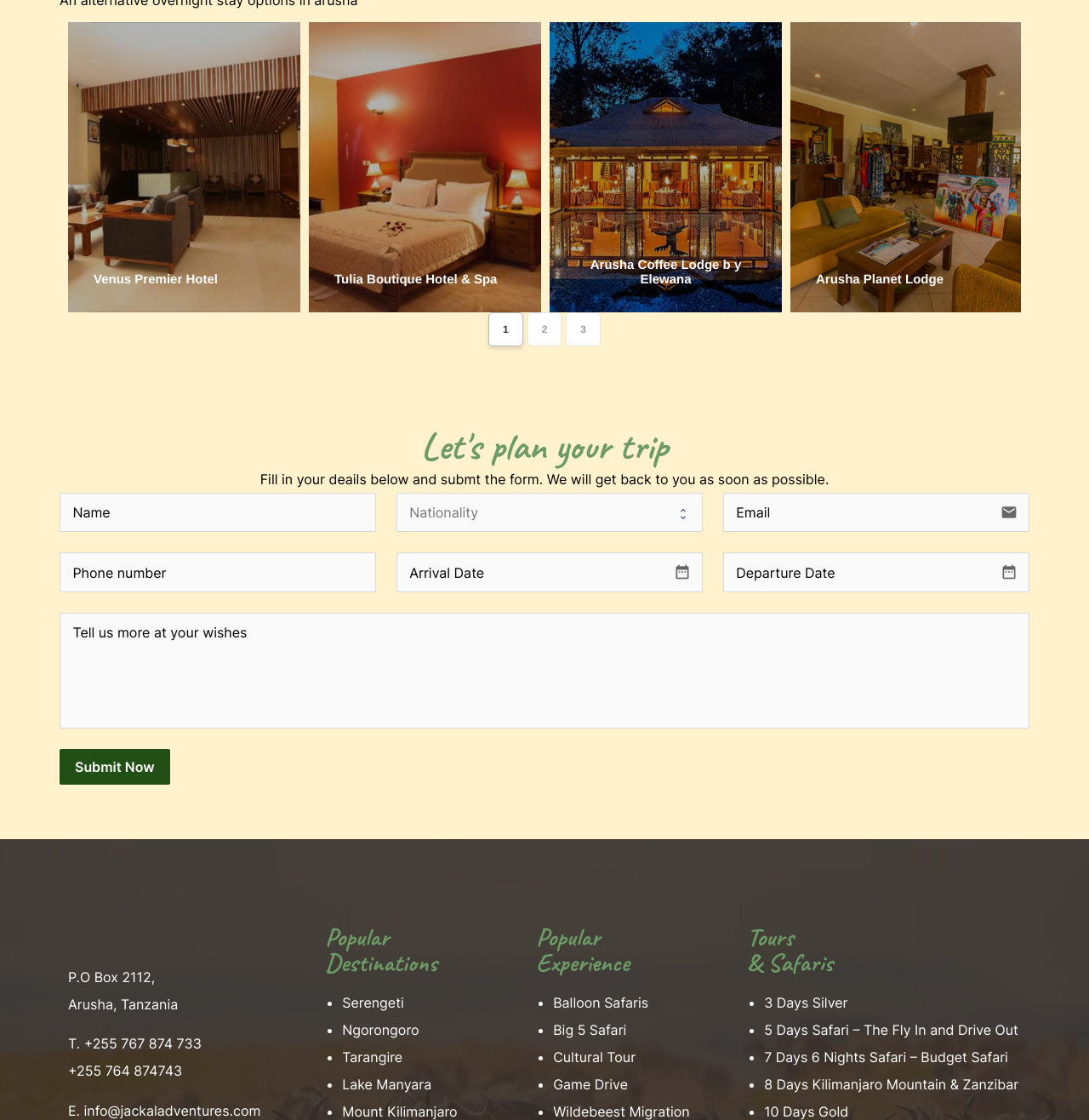Bounding box coordinates must be specified in the format (top-left x, top-left y, bottom-right x, bottom-right y). All values should be floating point numbers between 0 and 1. What are the bounding box coordinates of the UI element described as: 10 Days Gold

[0.702, 0.984, 0.779, 1.0]